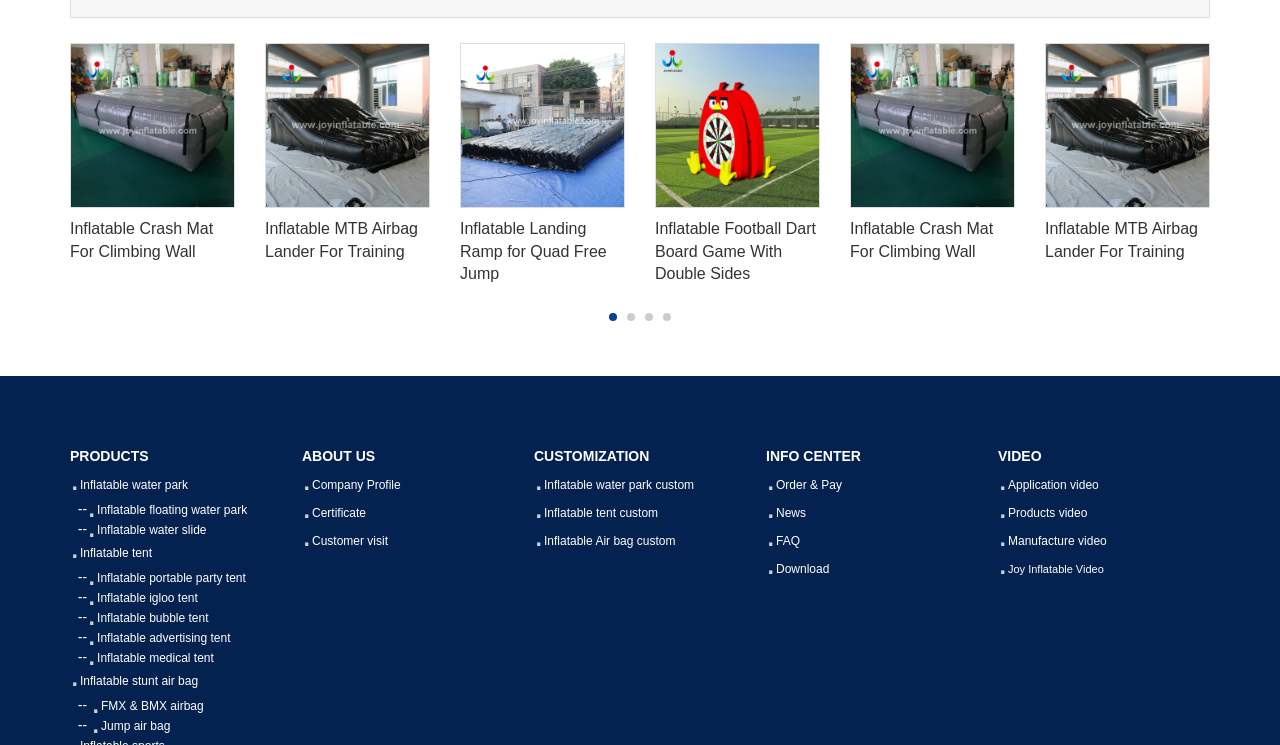Can you determine the bounding box coordinates of the area that needs to be clicked to fulfill the following instruction: "Customize inflatable water park"?

[0.417, 0.633, 0.583, 0.67]